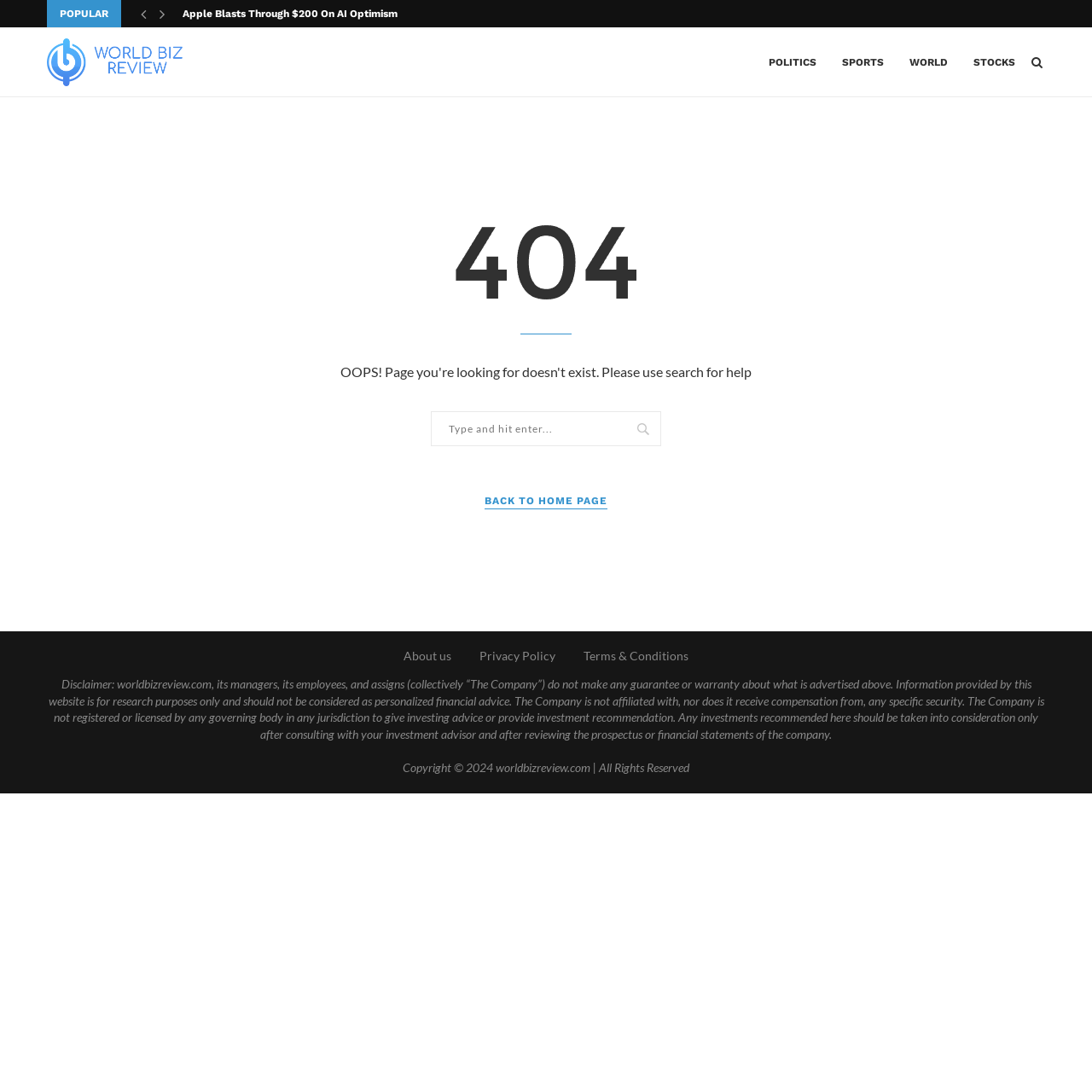What is the purpose of the search bar?
Offer a detailed and exhaustive answer to the question.

The search bar is located at the top of the webpage, and it has a placeholder text 'Type and hit enter...'. This suggests that users can input keywords or phrases to search for specific content within the website.